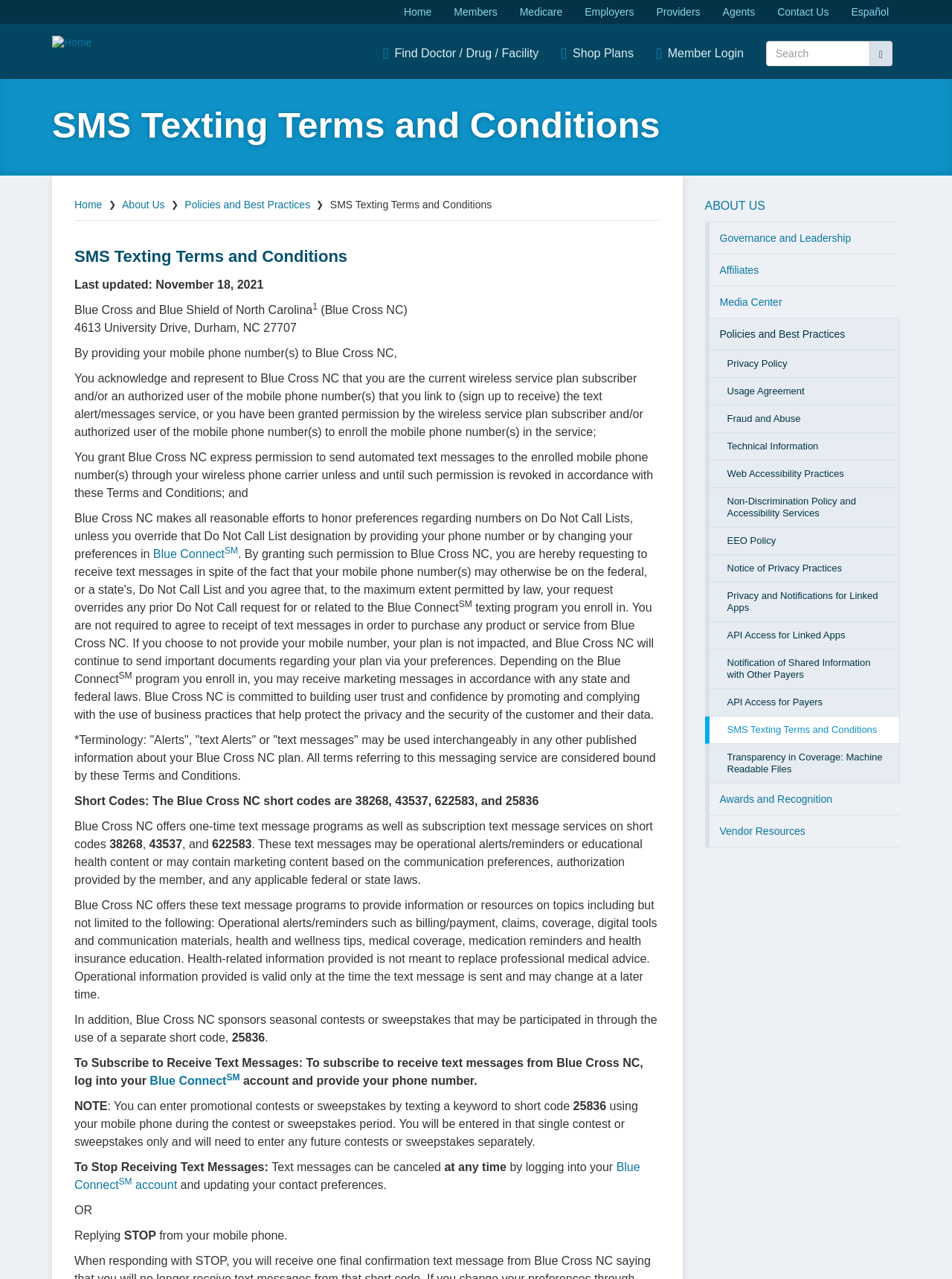Bounding box coordinates are given in the format (top-left x, top-left y, bottom-right x, bottom-right y). All values should be floating point numbers between 0 and 1. Provide the bounding box coordinate for the UI element described as: Members

[0.465, 0.001, 0.534, 0.018]